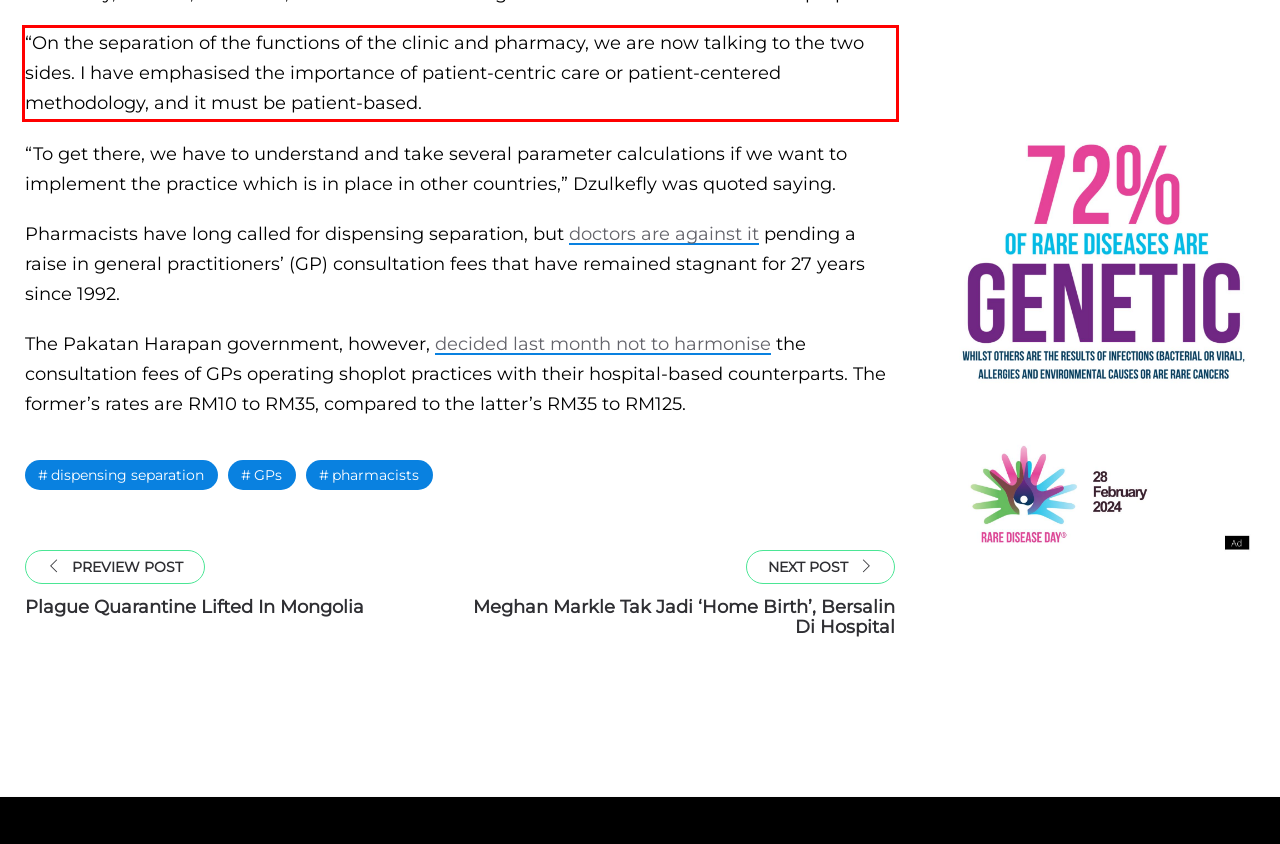Please perform OCR on the text content within the red bounding box that is highlighted in the provided webpage screenshot.

“On the separation of the functions of the clinic and pharmacy, we are now talking to the two sides. I have emphasised the importance of patient-centric care or patient-centered methodology, and it must be patient-based.